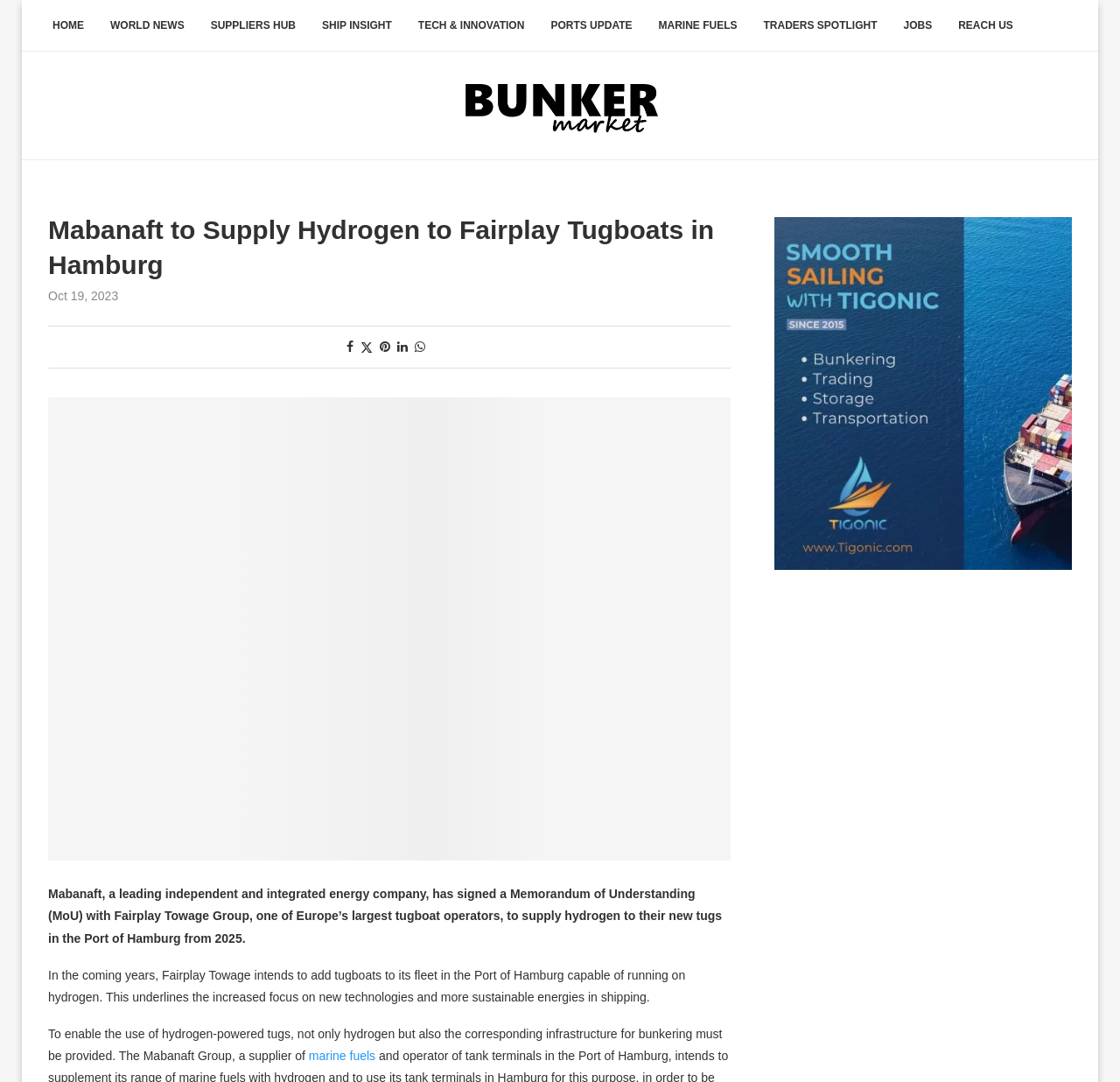Answer the following query with a single word or phrase:
What is the date of the article?

Oct 19, 2023